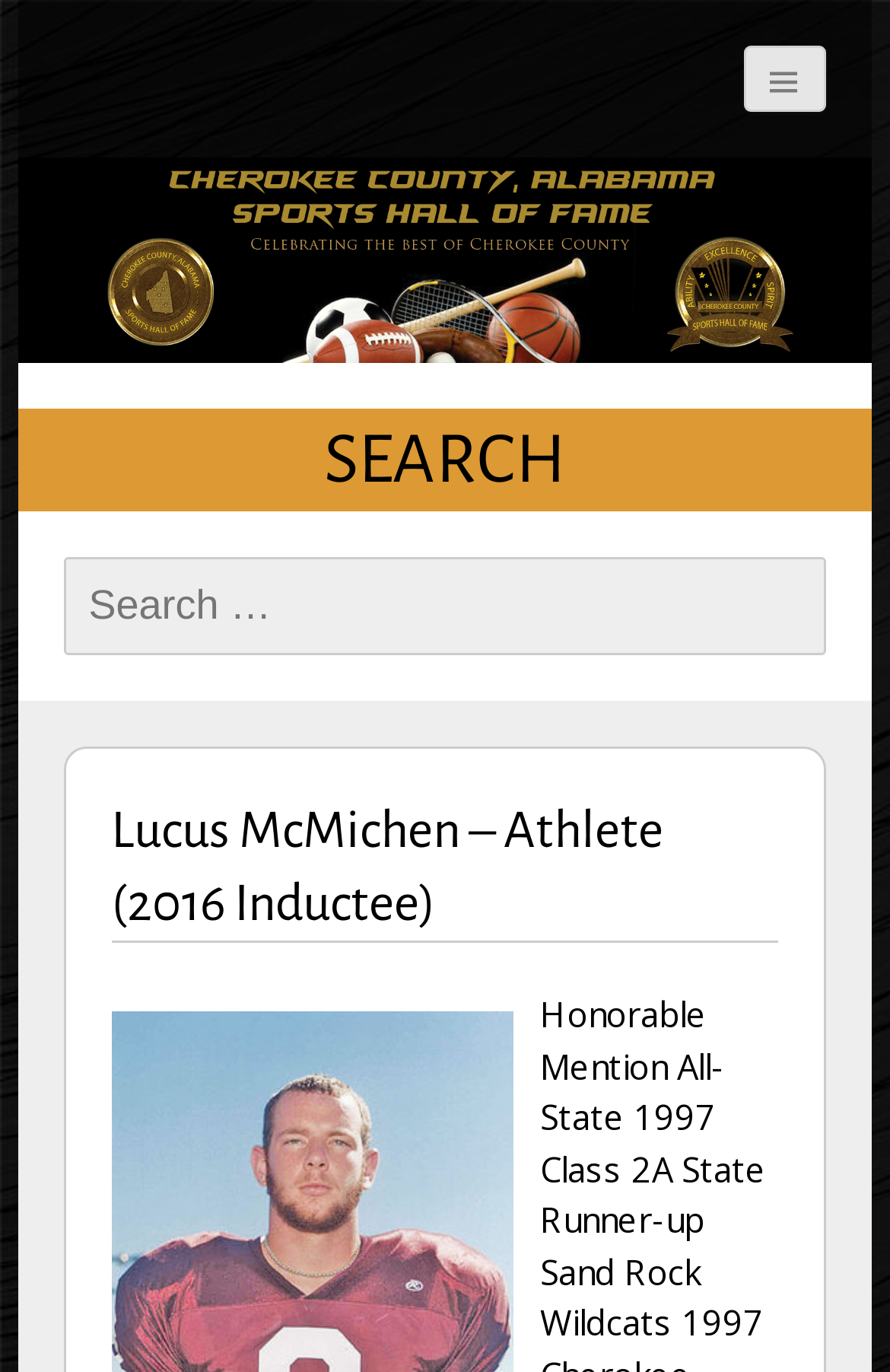Can you extract the primary headline text from the webpage?

Cherokee County Alabama Sports Hall of Fame